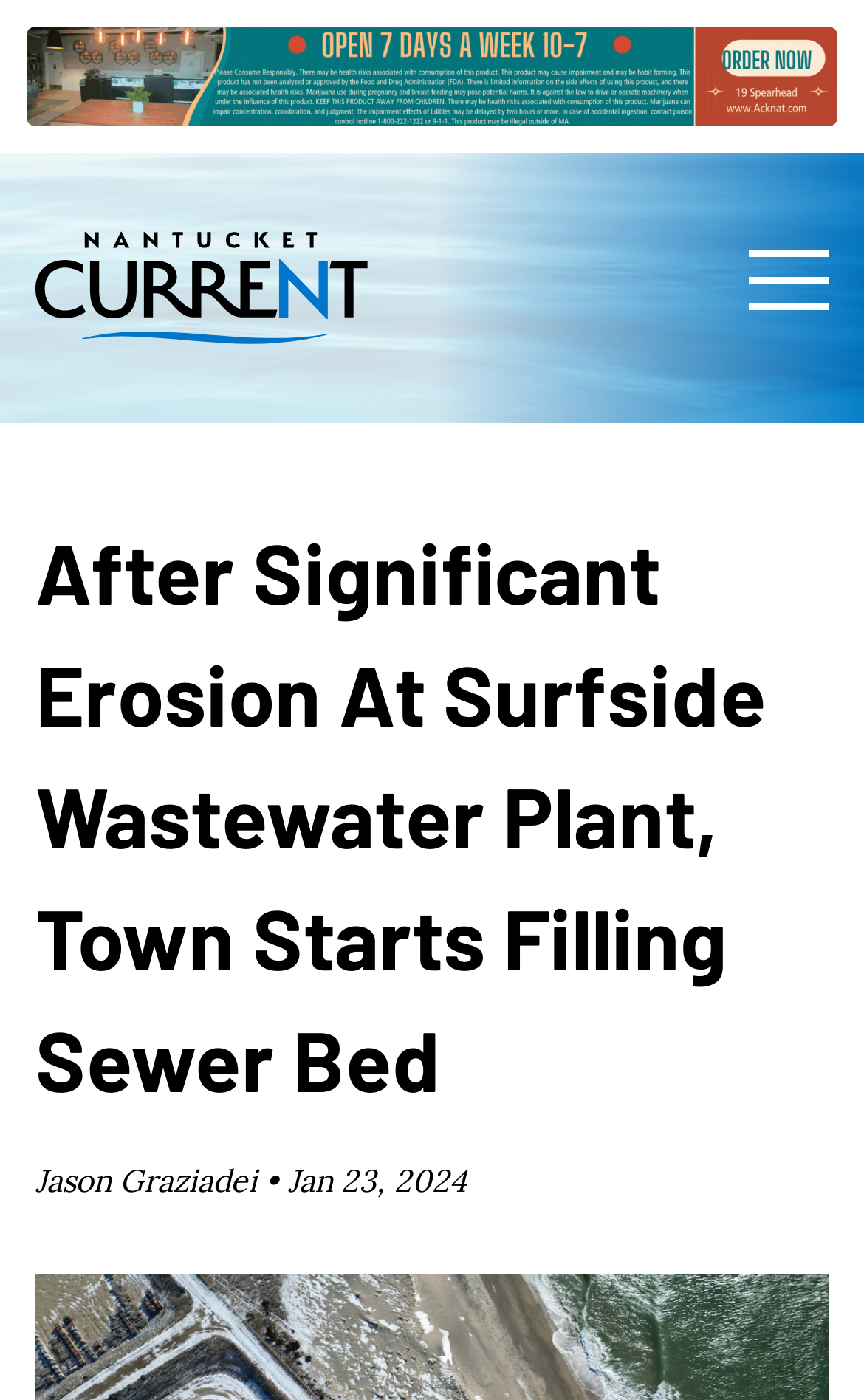Give the bounding box coordinates for the element described by: "Menu".

[0.867, 0.173, 0.959, 0.23]